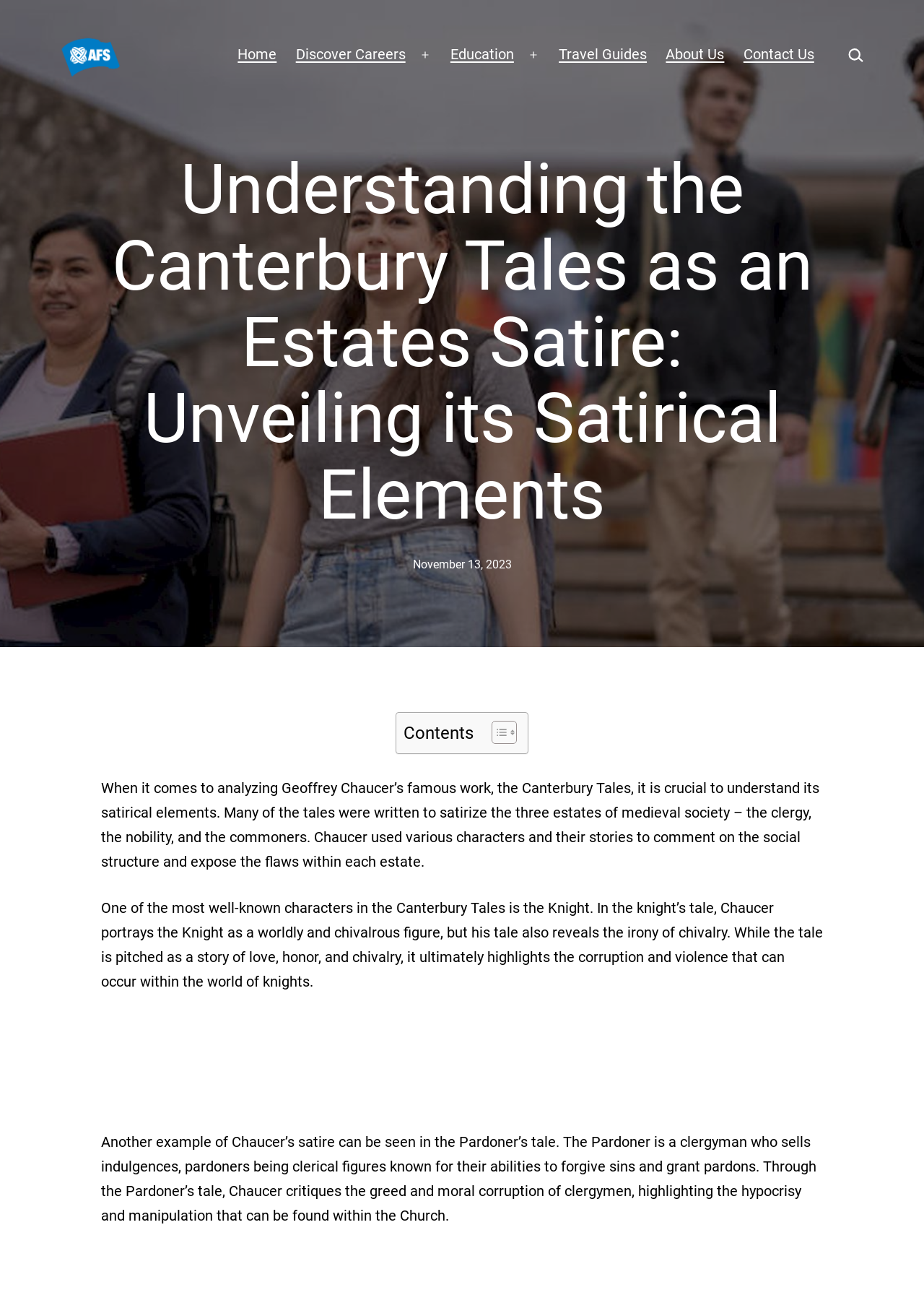Locate the bounding box coordinates of the element that needs to be clicked to carry out the instruction: "Toggle the table of content". The coordinates should be given as four float numbers ranging from 0 to 1, i.e., [left, top, right, bottom].

[0.52, 0.556, 0.555, 0.575]